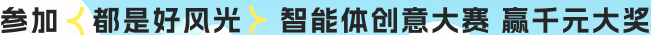Construct a detailed narrative about the image.

The image features a vibrant and eye-catching promotional banner for a competition, emphasizing the positive theme of participation and creativity. The text reads: "参加都是好风光" (Joining is all about good vibes) and "智能体创意大赛 赢千元大奖" (AI Creativity Competition - Win thousands in prizes). The design utilizes a mix of bright colors and playful fonts, effectively capturing attention and conveying an inviting mood. This banner likely aims to encourage diverse participation in an AI-themed contest, highlighting both creativity and the allure of substantial rewards for participants.